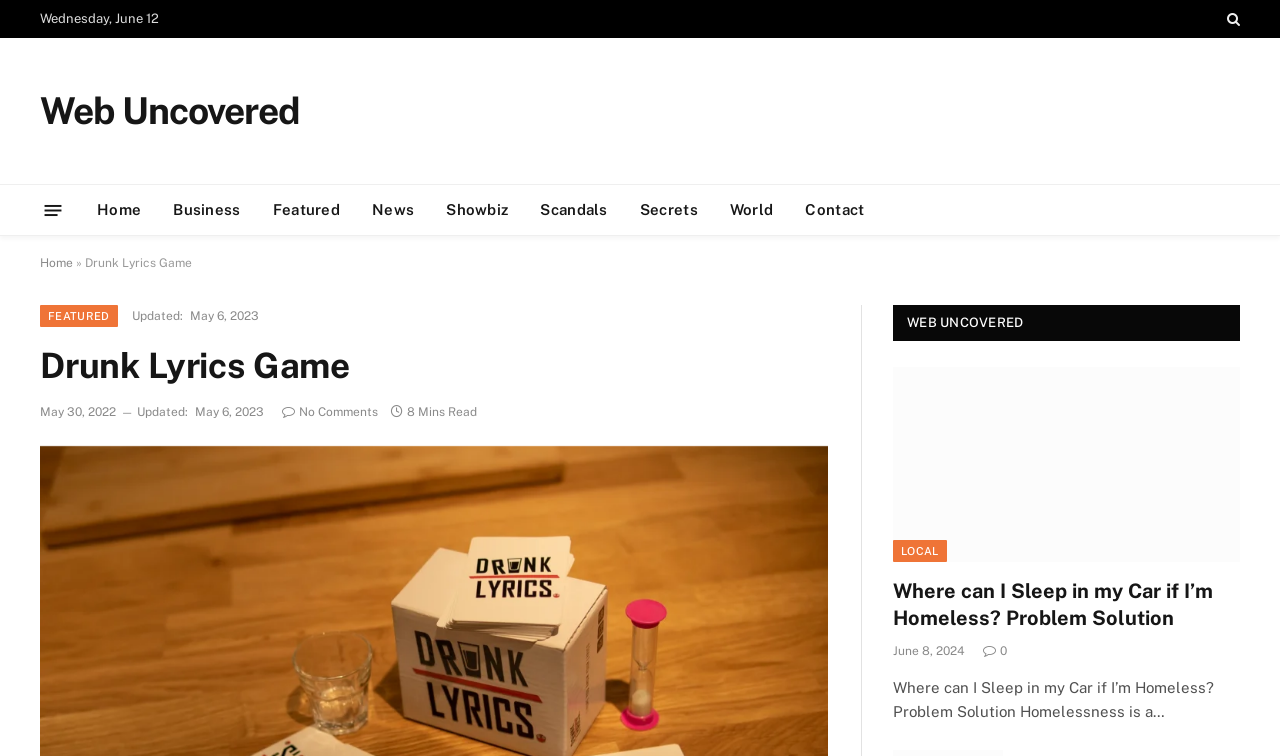Identify the bounding box coordinates of the clickable region required to complete the instruction: "Click on the 'Menu' button". The coordinates should be given as four float numbers within the range of 0 and 1, i.e., [left, top, right, bottom].

[0.035, 0.258, 0.048, 0.297]